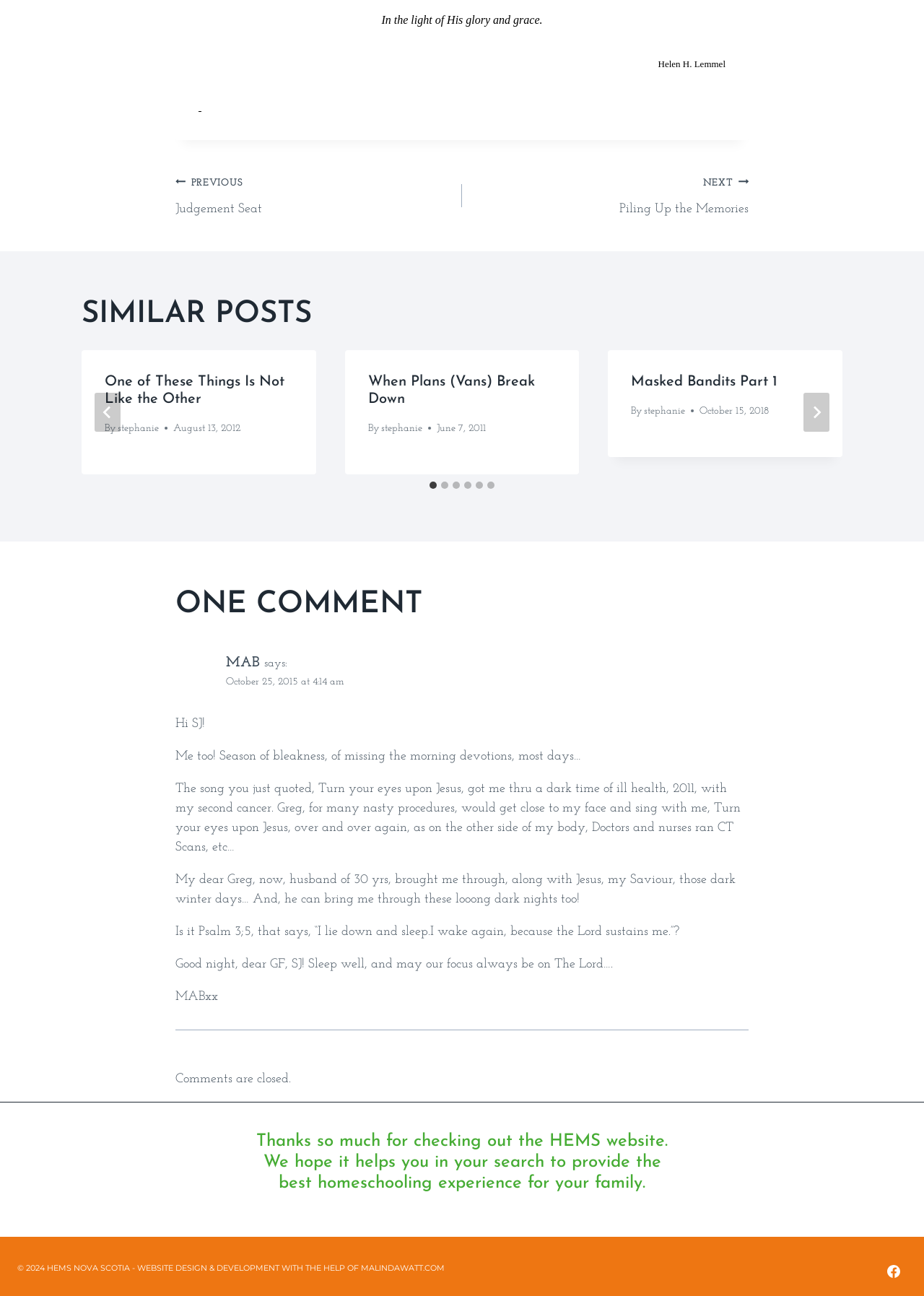Based on the element description "When Plans (Vans) Break Down", predict the bounding box coordinates of the UI element.

[0.398, 0.289, 0.579, 0.314]